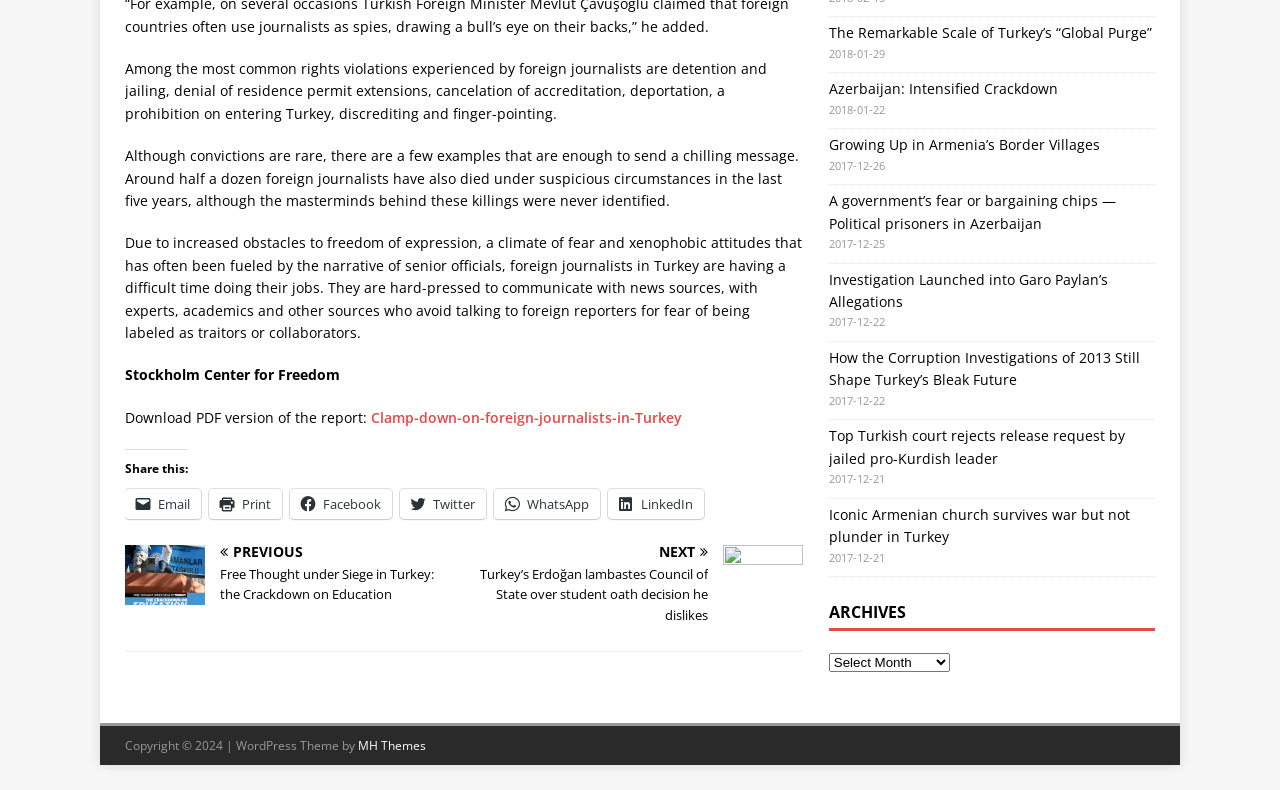Pinpoint the bounding box coordinates of the element you need to click to execute the following instruction: "Read the article 'The Remarkable Scale of Turkey’s “Global Purge”'". The bounding box should be represented by four float numbers between 0 and 1, in the format [left, top, right, bottom].

[0.647, 0.029, 0.9, 0.054]